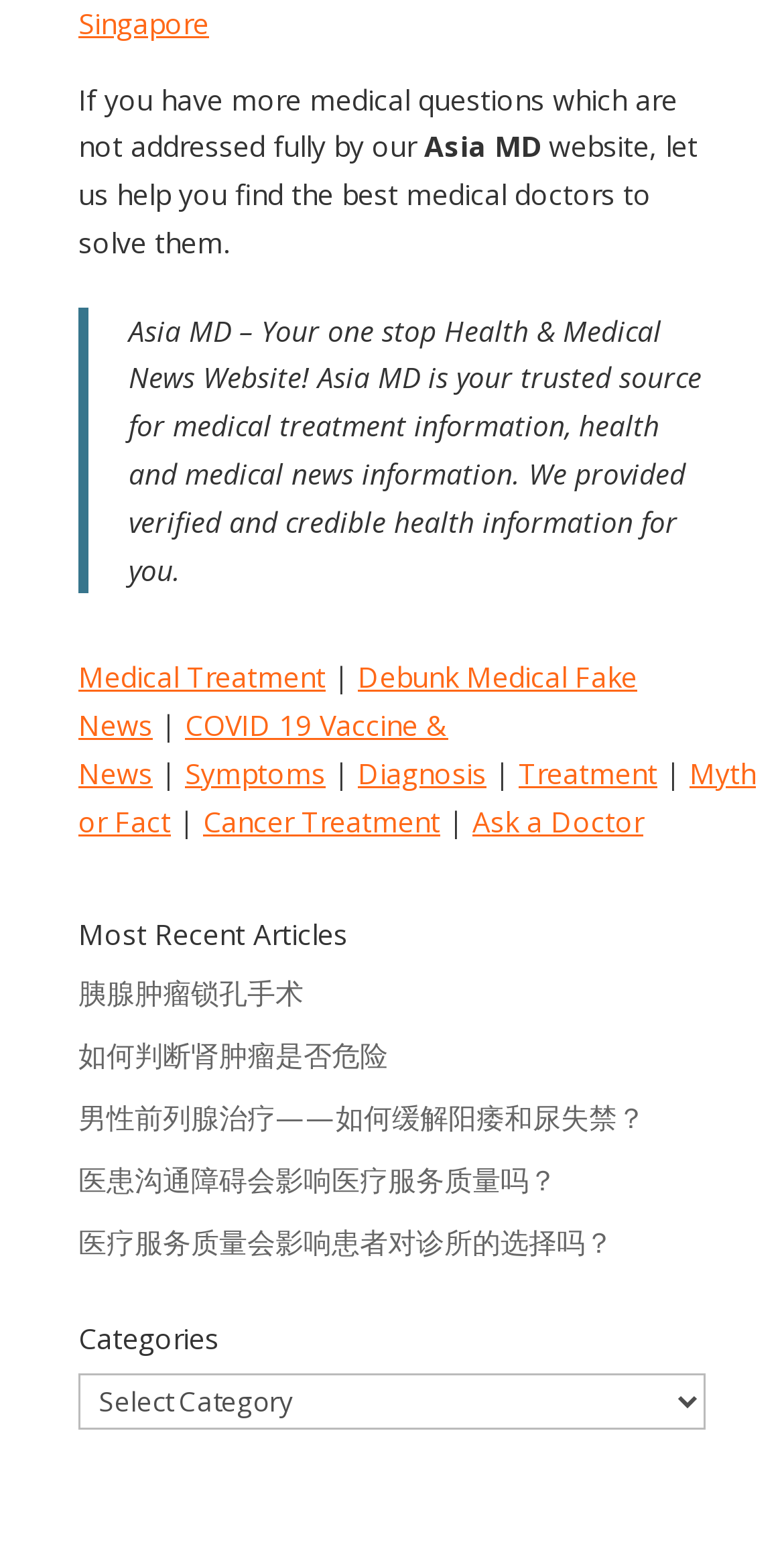How many article links are there in 'Most Recent Articles'?
Based on the image, answer the question in a detailed manner.

In the section 'Most Recent Articles', there are five article links: '胰腺肿瘤锁孔手术', '如何判断肾肿瘤是否危险', '男性前列腺治疗——如何缓解阳痿和尿失禁？', '医患沟通障碍会影响医疗服务质量吗？', and '医疗服务质量会影响患者对诊所的选择吗？'. These links are listed vertically below the heading 'Most Recent Articles'.